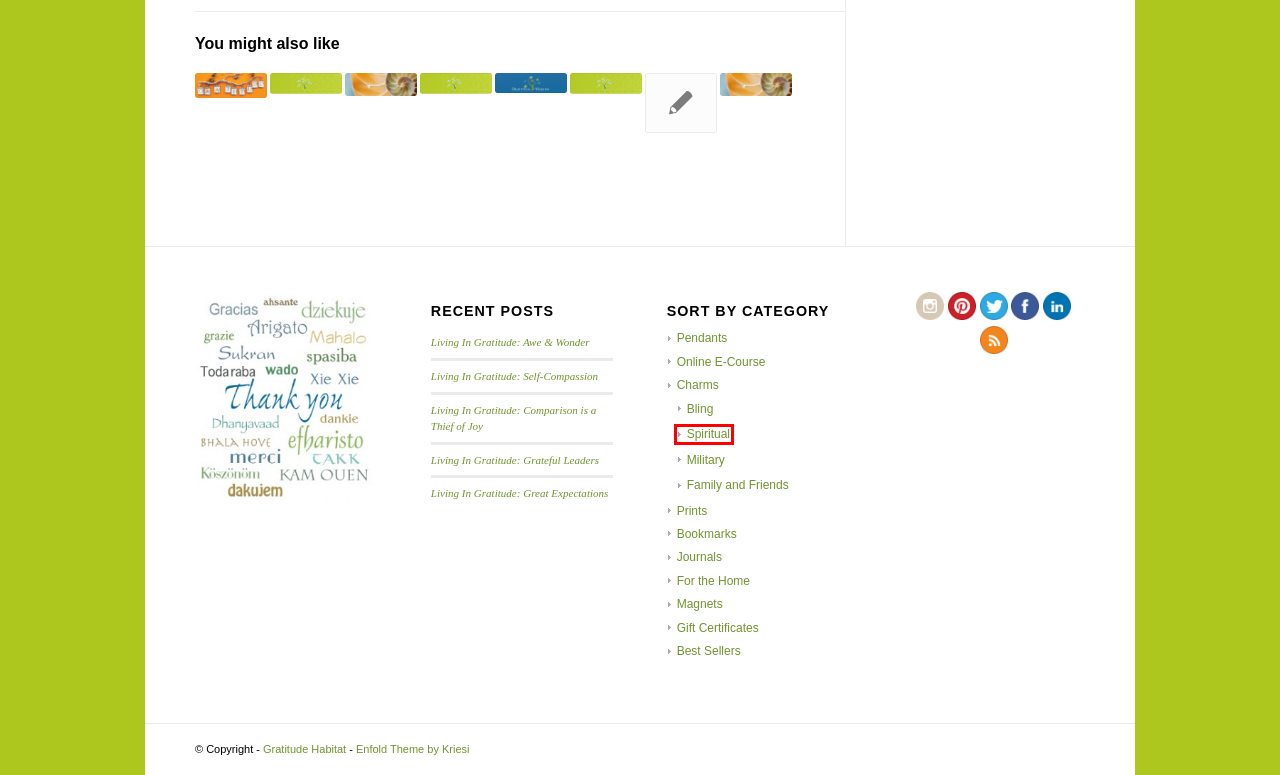Review the screenshot of a webpage that includes a red bounding box. Choose the most suitable webpage description that matches the new webpage after clicking the element within the red bounding box. Here are the candidates:
A. Spiritual – Gratitude Habitat
B. Military – Gratitude Habitat
C. Bling – Gratitude Habitat
D. Magnets – Gratitude Habitat
E. Living In Gratitude: Awe & Wonder – Gratitude Habitat
F. Charms – Gratitude Habitat
G. Best Sellers – Gratitude Habitat
H. Living In Gratitude: Comparison is a Thief of Joy – Gratitude Habitat

A